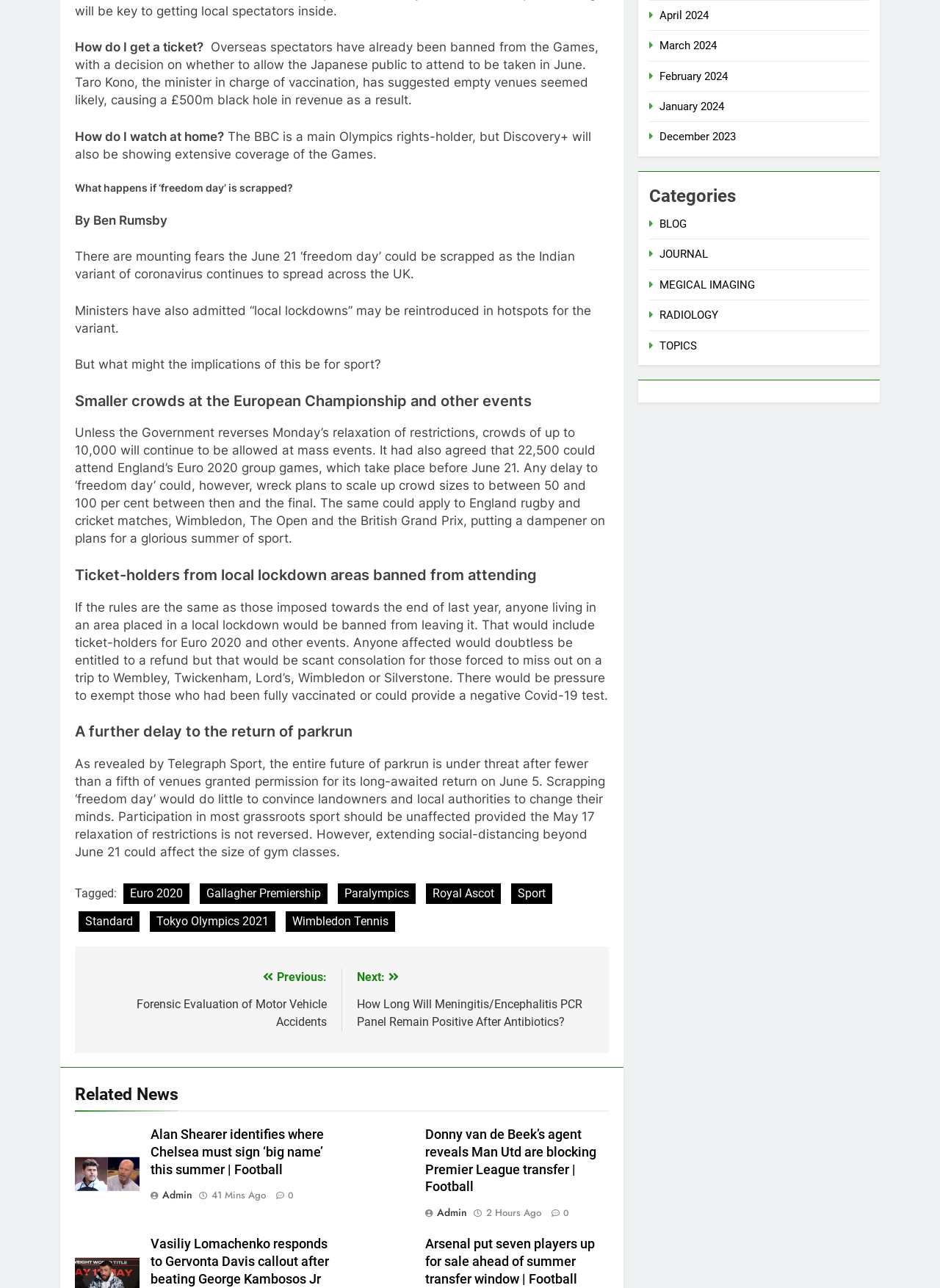From the details in the image, provide a thorough response to the question: What is the topic of the first article in the 'Related News' section?

I looked at the first article element in the 'Related News' section and found its heading, which is 'Alan Shearer identifies where Chelsea must sign ‘big name’ this summer | Football'. The topic of this article is Football.